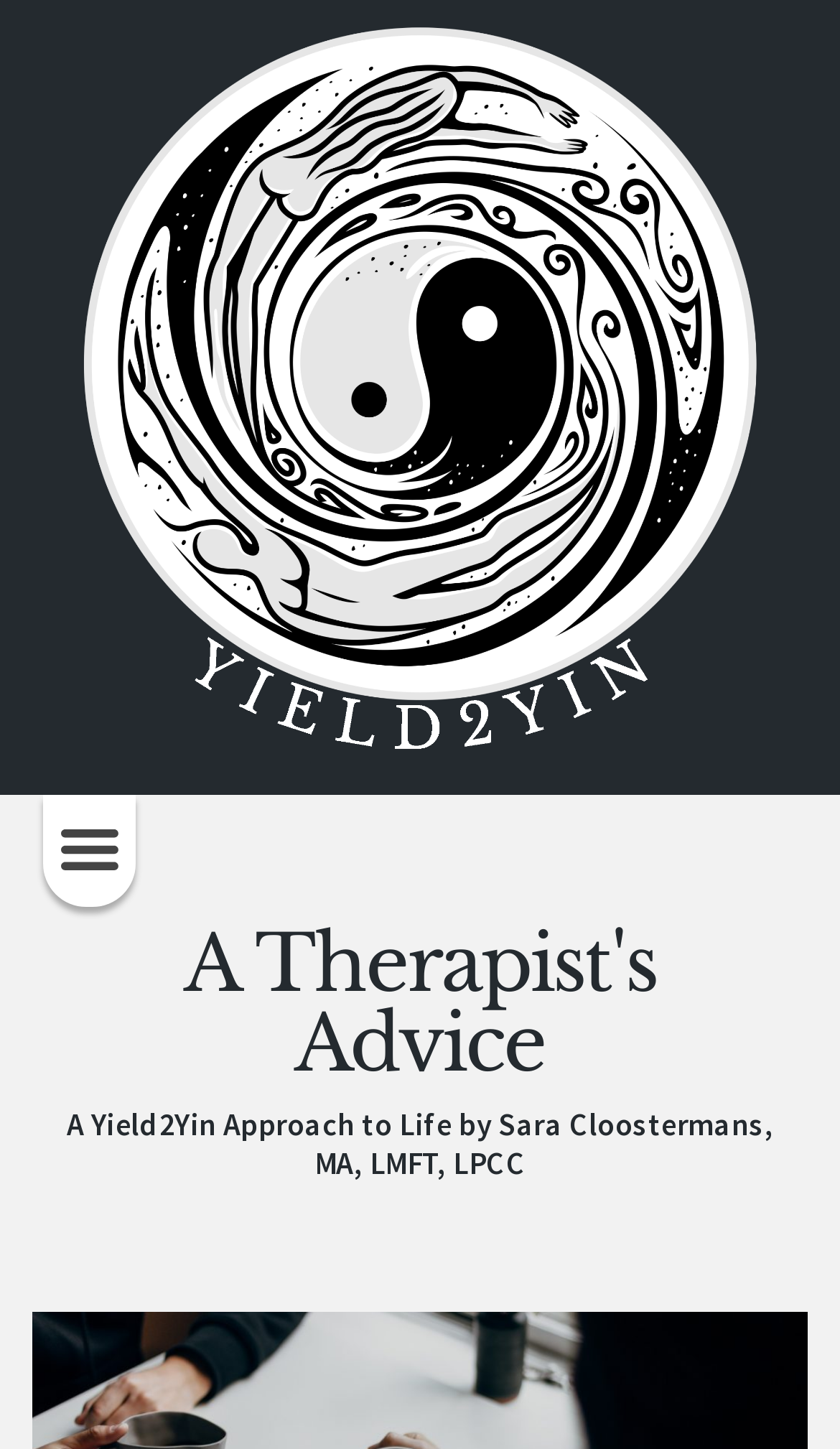Please provide a one-word or short phrase answer to the question:
What is the name of the therapist?

Sara Cloostermans